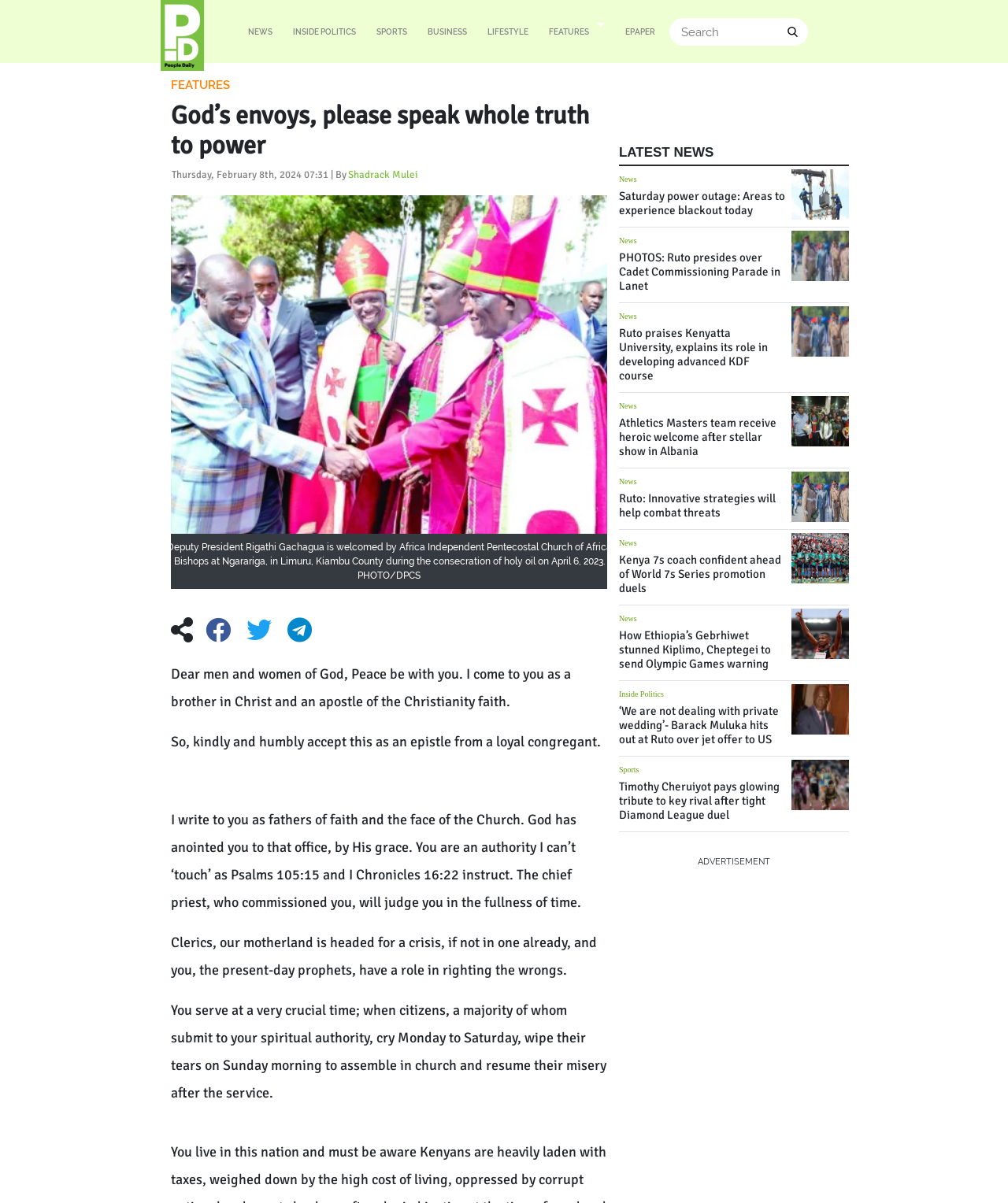Please locate the bounding box coordinates of the element's region that needs to be clicked to follow the instruction: "Read the latest news". The bounding box coordinates should be provided as four float numbers between 0 and 1, i.e., [left, top, right, bottom].

[0.614, 0.157, 0.785, 0.181]